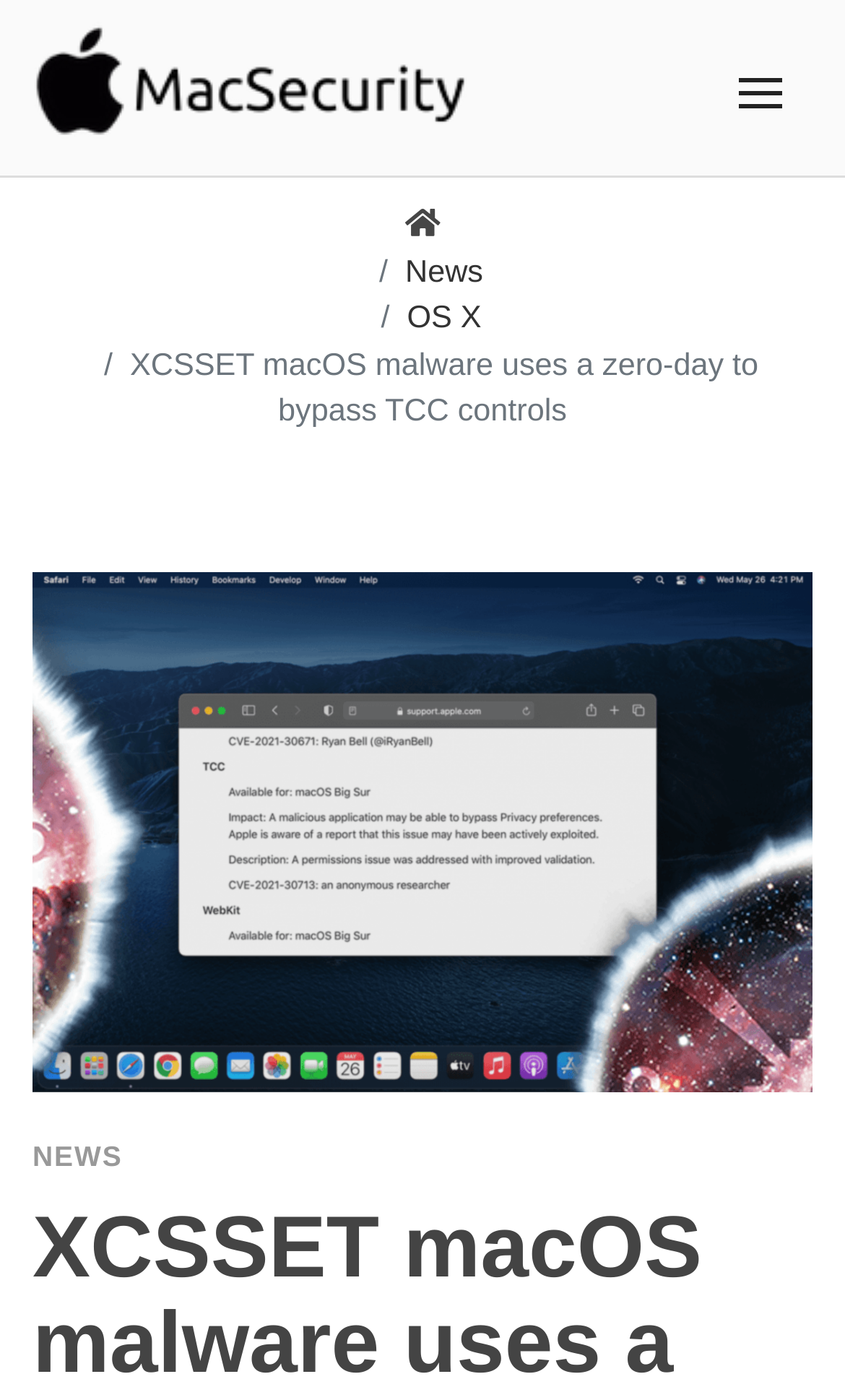Respond to the question below with a concise word or phrase:
What is the main topic of the article?

XCSSET macOS malware